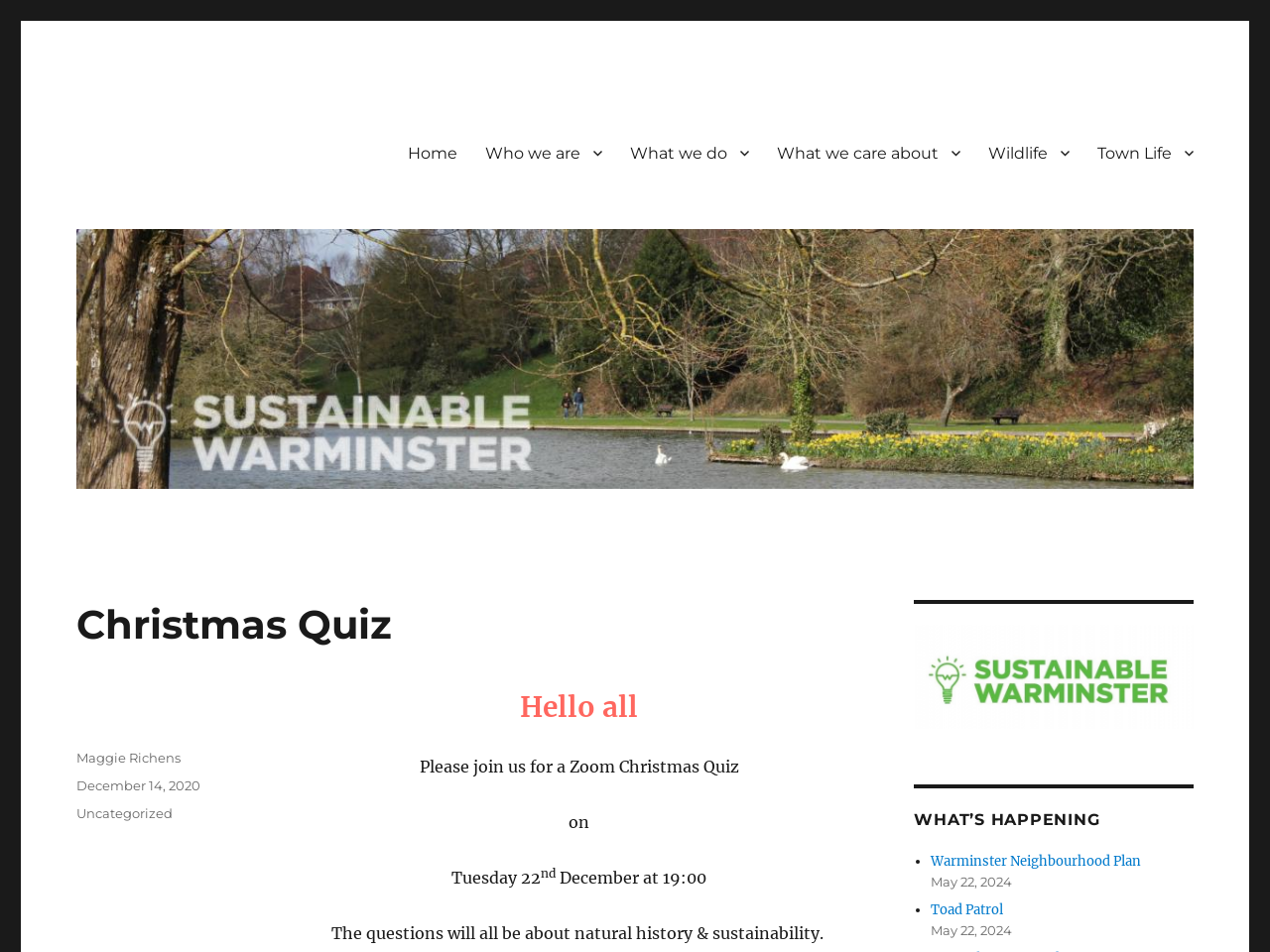Find the bounding box coordinates of the element to click in order to complete this instruction: "Check the date of the post". The bounding box coordinates must be four float numbers between 0 and 1, denoted as [left, top, right, bottom].

[0.06, 0.816, 0.158, 0.833]